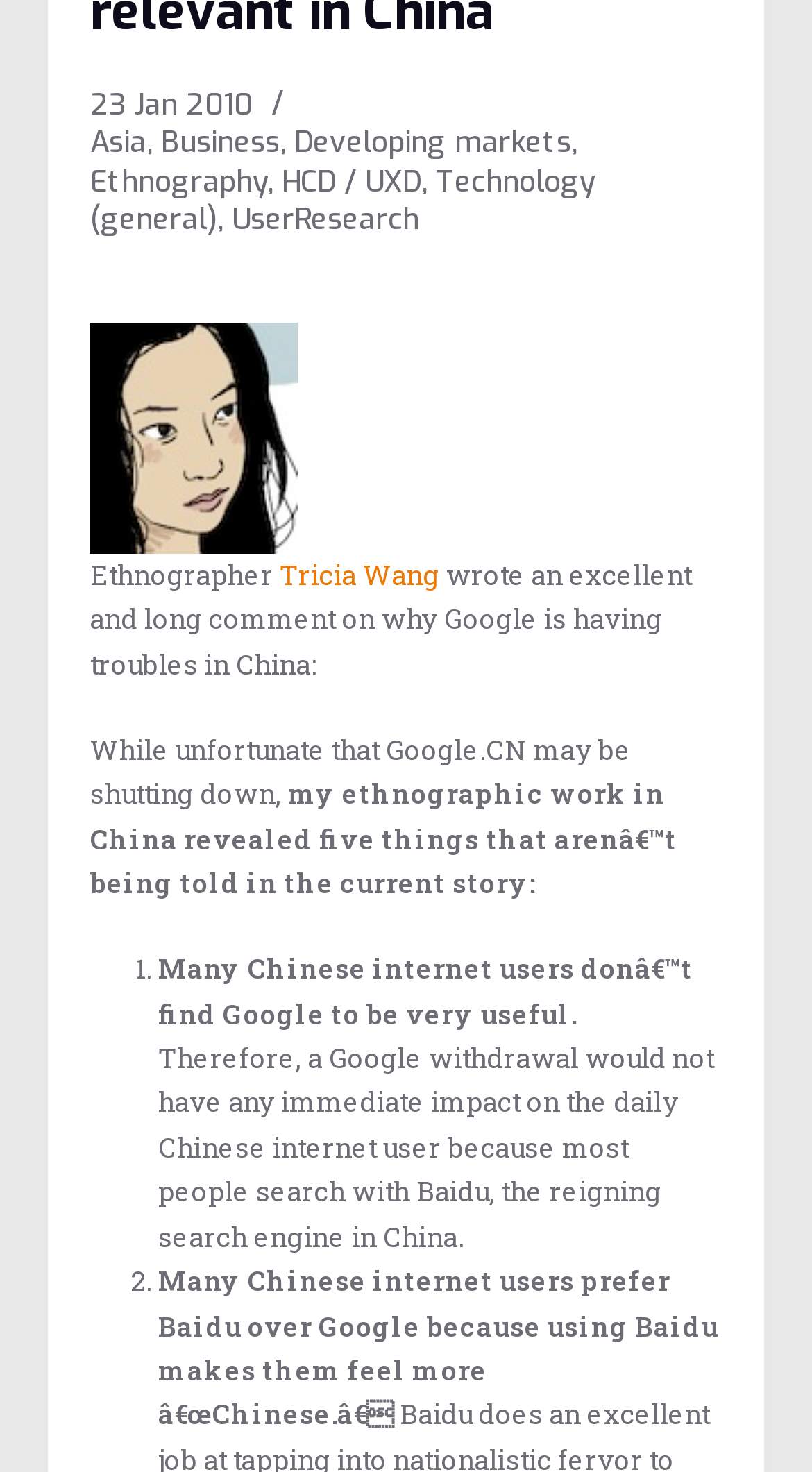Identify the bounding box of the HTML element described here: "Ethnography". Provide the coordinates as four float numbers between 0 and 1: [left, top, right, bottom].

[0.111, 0.11, 0.329, 0.137]